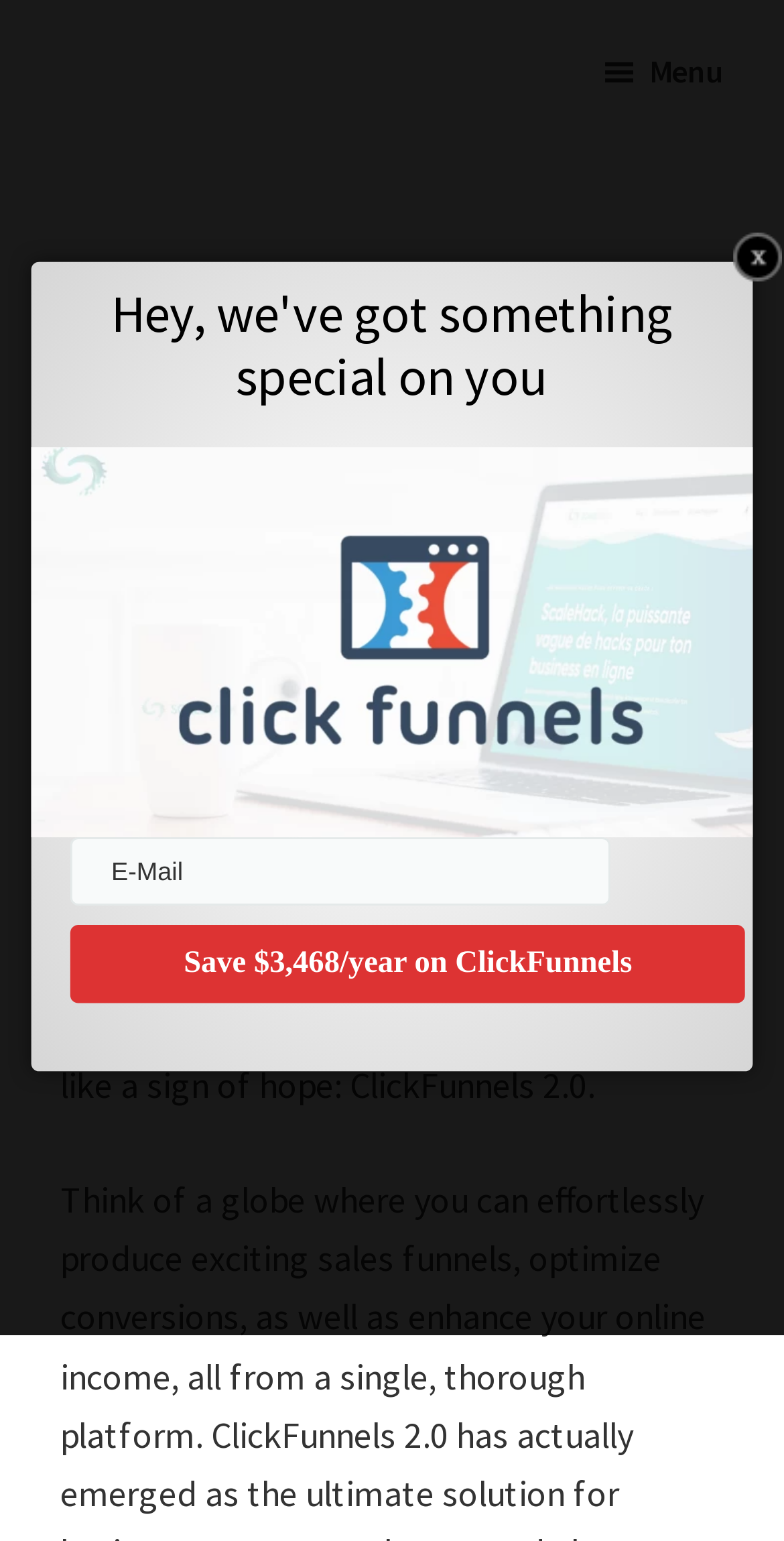What is the purpose of the button with a menu icon?
Refer to the image and give a detailed answer to the question.

The button with a menu icon is located at the top right corner of the webpage, and it is not pressed or expanded. This suggests that it is a menu button that can be clicked to open a menu, providing additional options or features to the user.